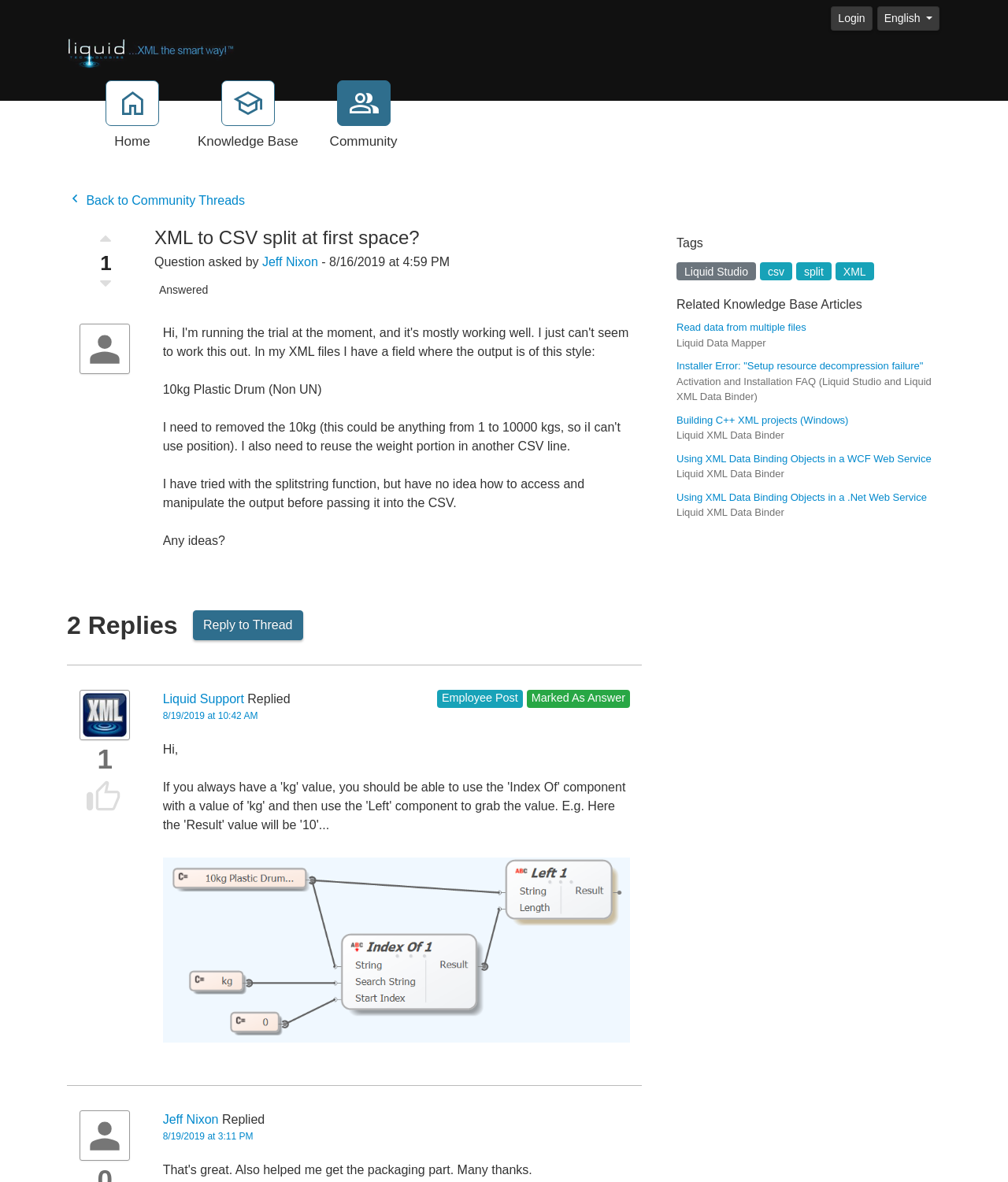Please provide a detailed answer to the question below by examining the image:
What is the topic of the question asked by Jeff Nixon?

I determined the answer by looking at the question asked by Jeff Nixon, which is 'XML to CSV split at first space?' and extracting the main topic from it.